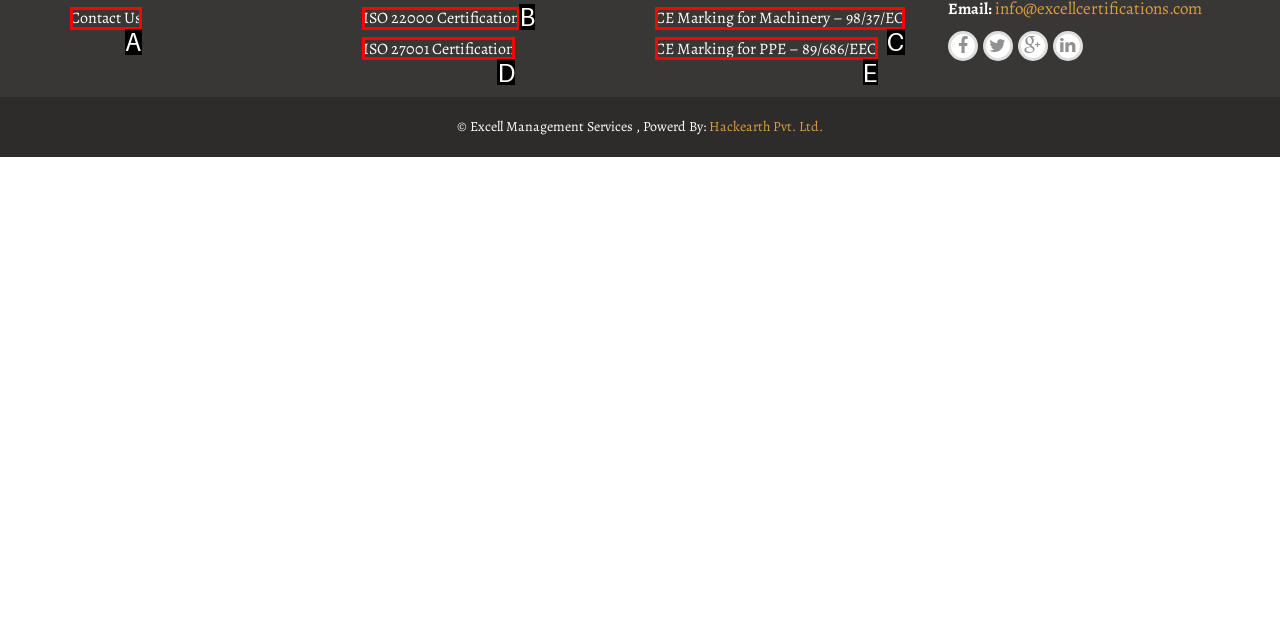Given the description: Business
Identify the letter of the matching UI element from the options.

None